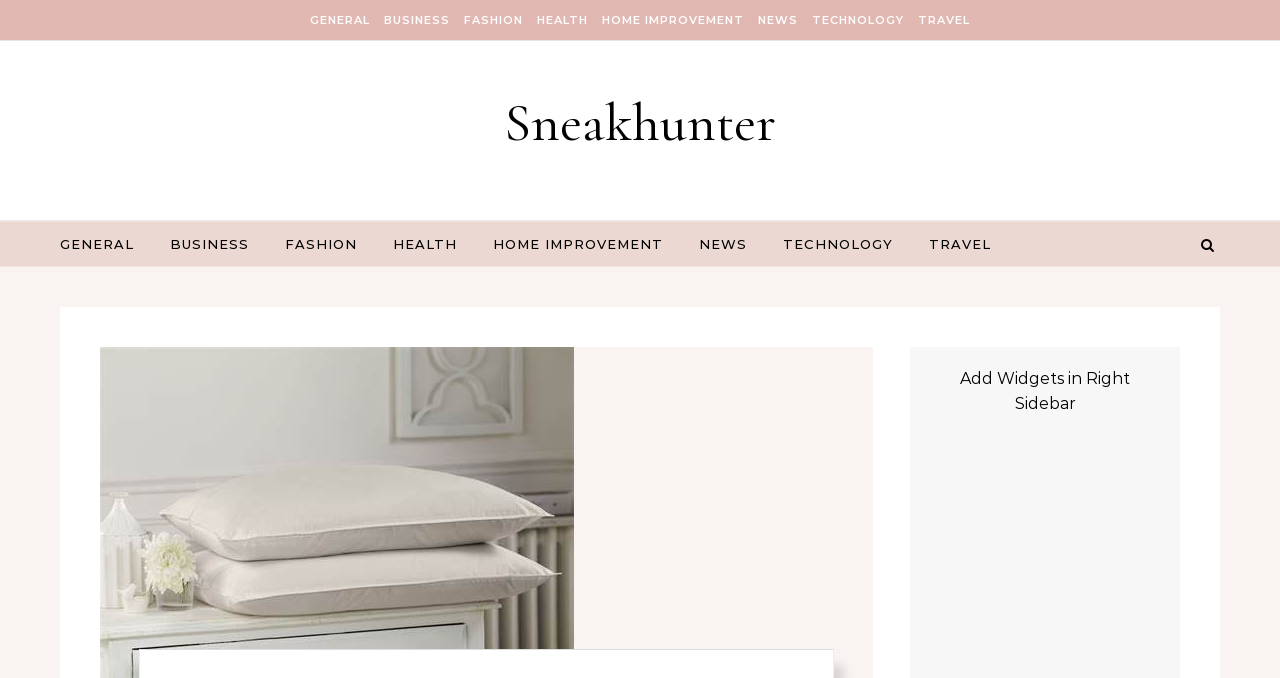Please determine the bounding box coordinates for the UI element described as: "Home Improvement".

[0.373, 0.327, 0.53, 0.392]